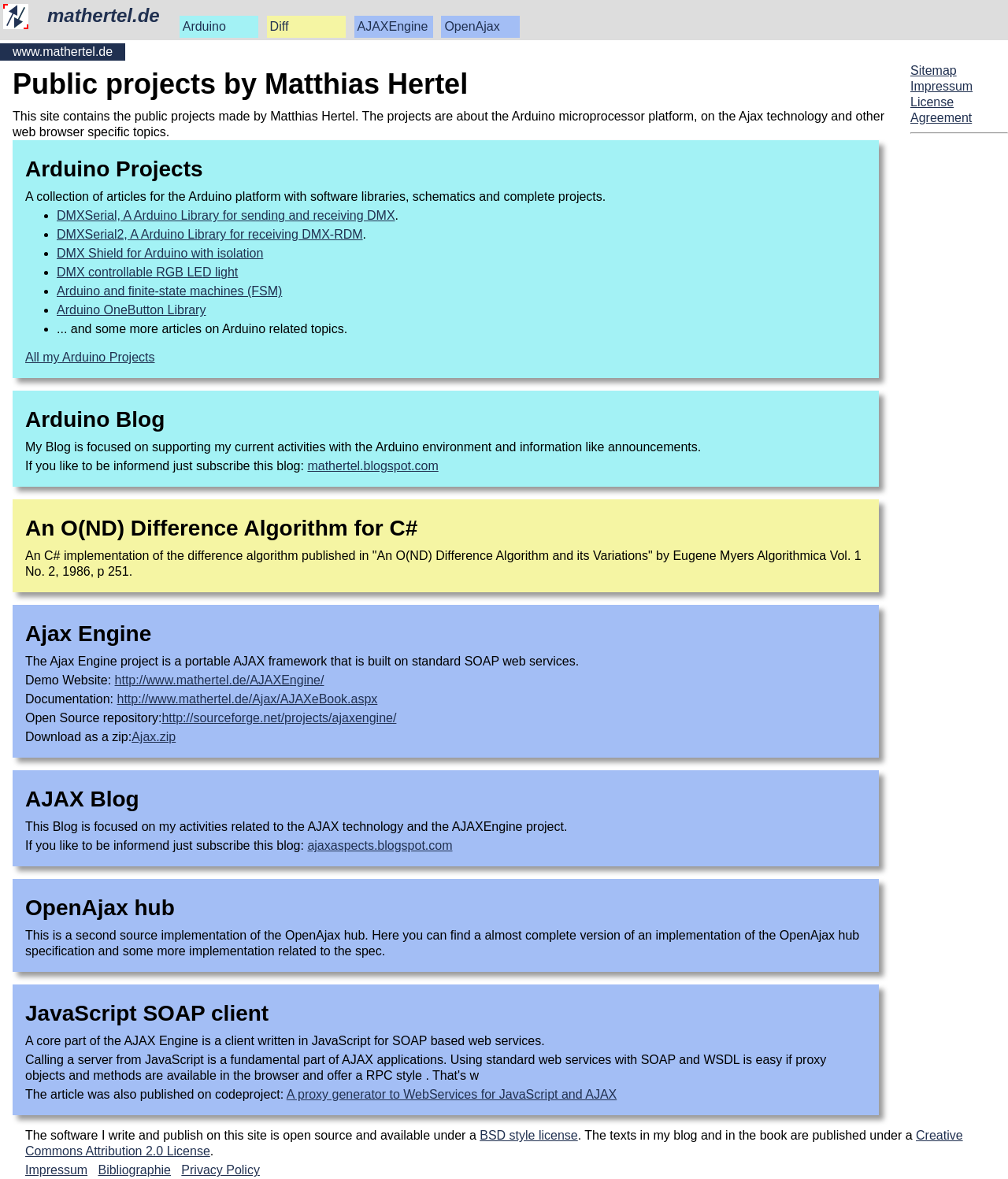Based on the image, please respond to the question with as much detail as possible:
What is the license type of the software?

The software published on this site is open source and available under a BSD style license, as mentioned at the bottom of the webpage, indicating that the software is freely available for use and modification.